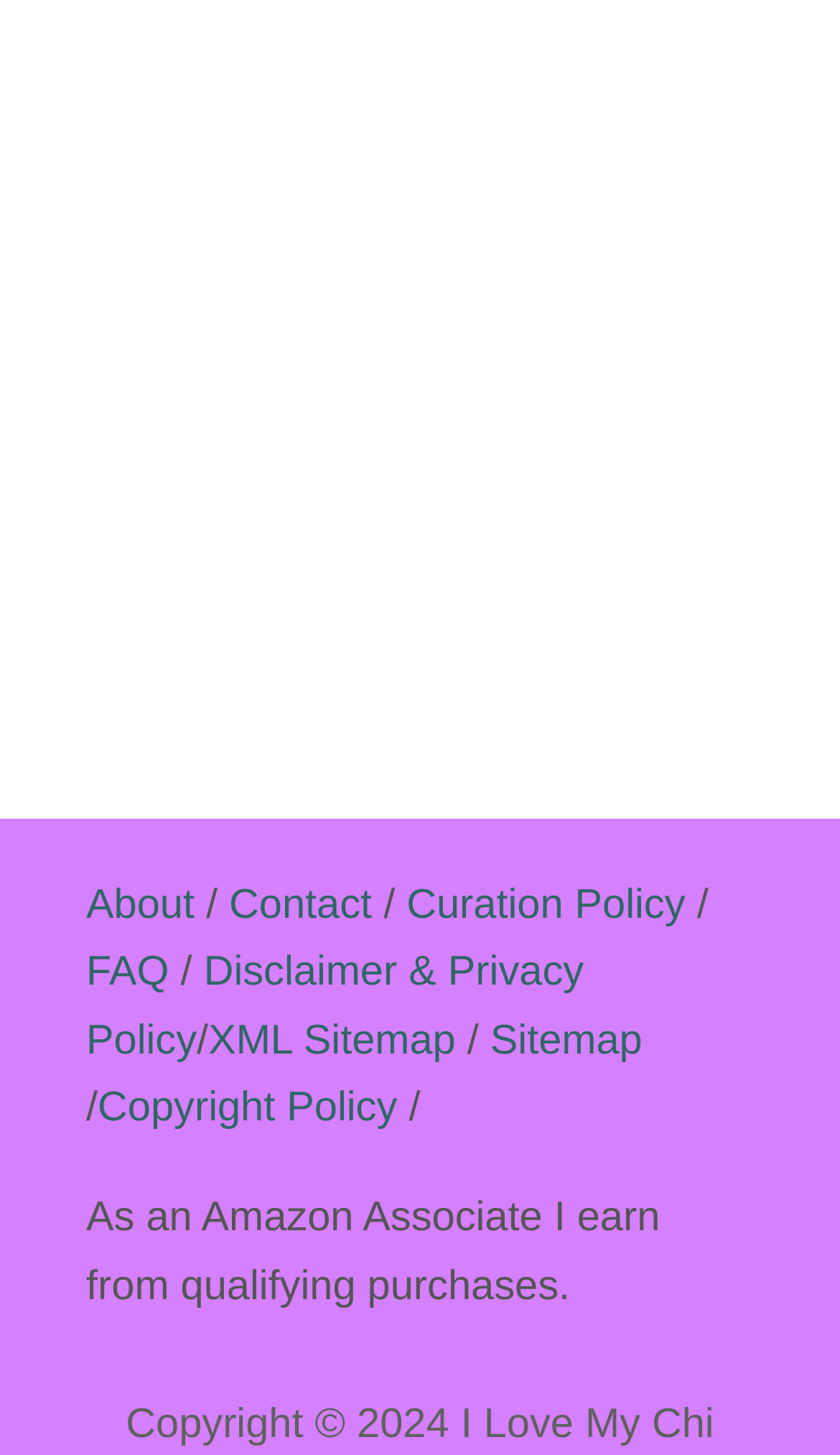Using the provided description: "Sitemap", find the bounding box coordinates of the corresponding UI element. The output should be four float numbers between 0 and 1, in the format [left, top, right, bottom].

[0.584, 0.7, 0.765, 0.731]